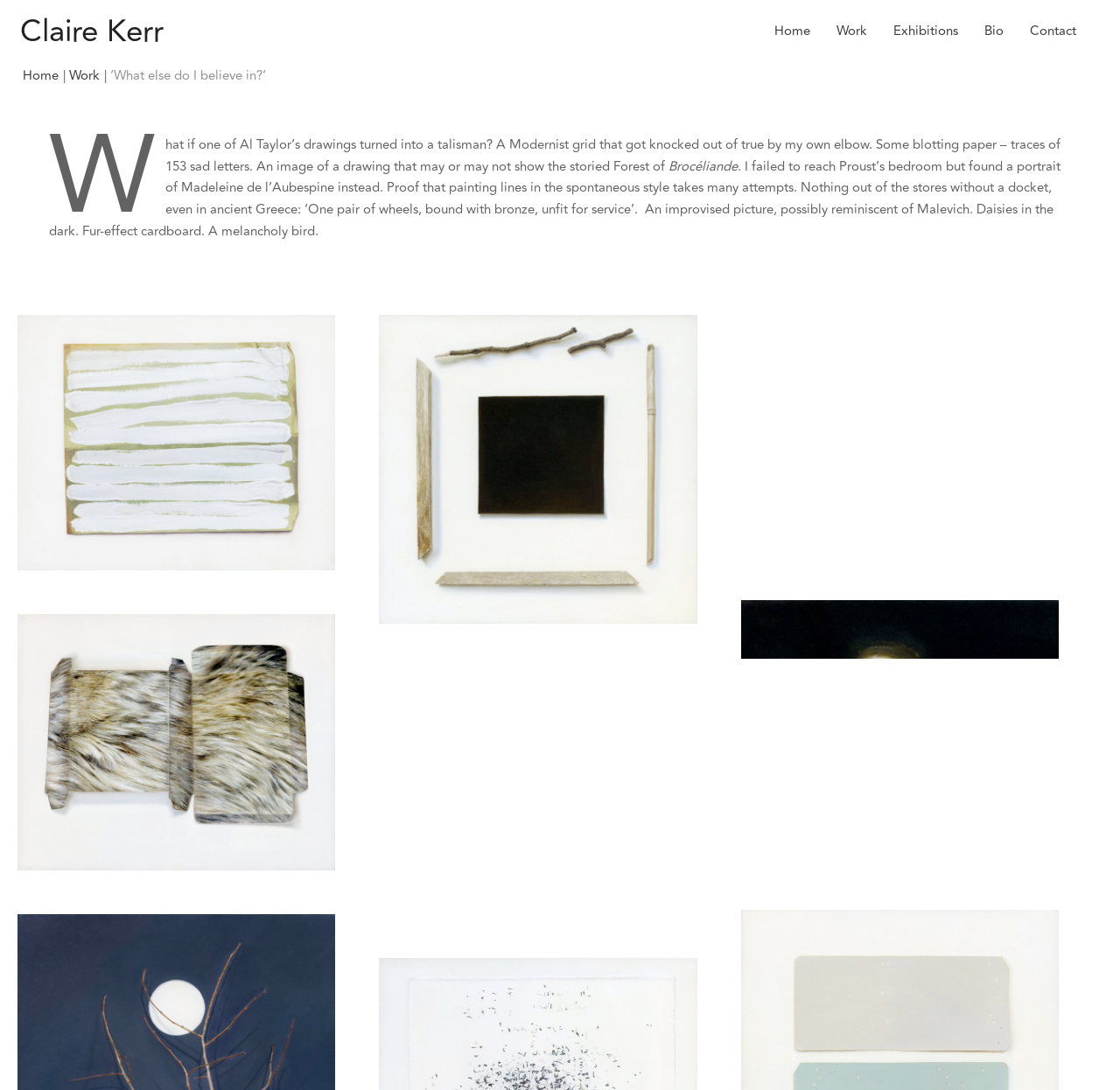Identify the bounding box for the UI element that is described as follows: "Claire Kerr".

[0.018, 0.007, 0.146, 0.051]